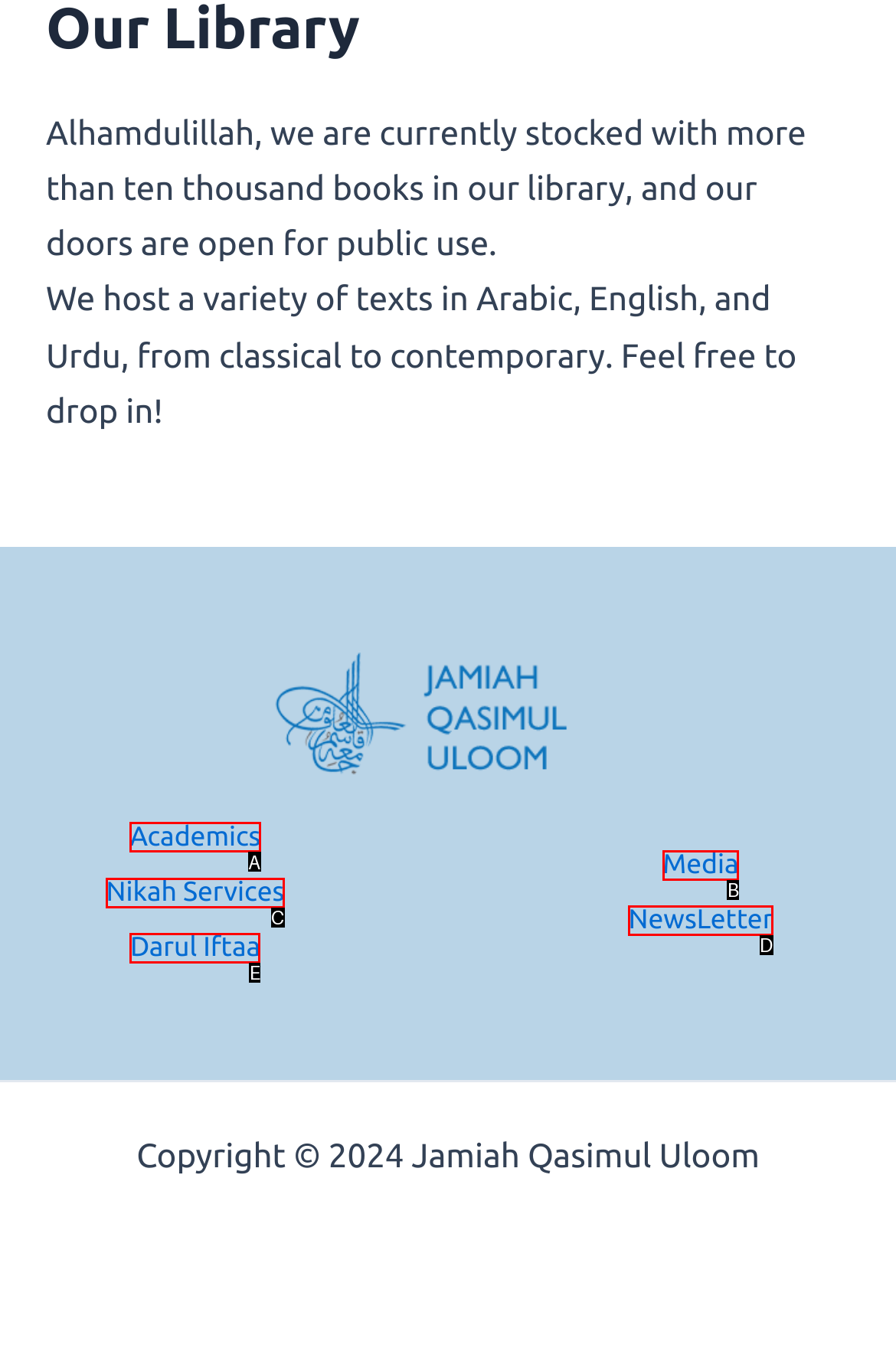Given the description: Darul Iftaa
Identify the letter of the matching UI element from the options.

E